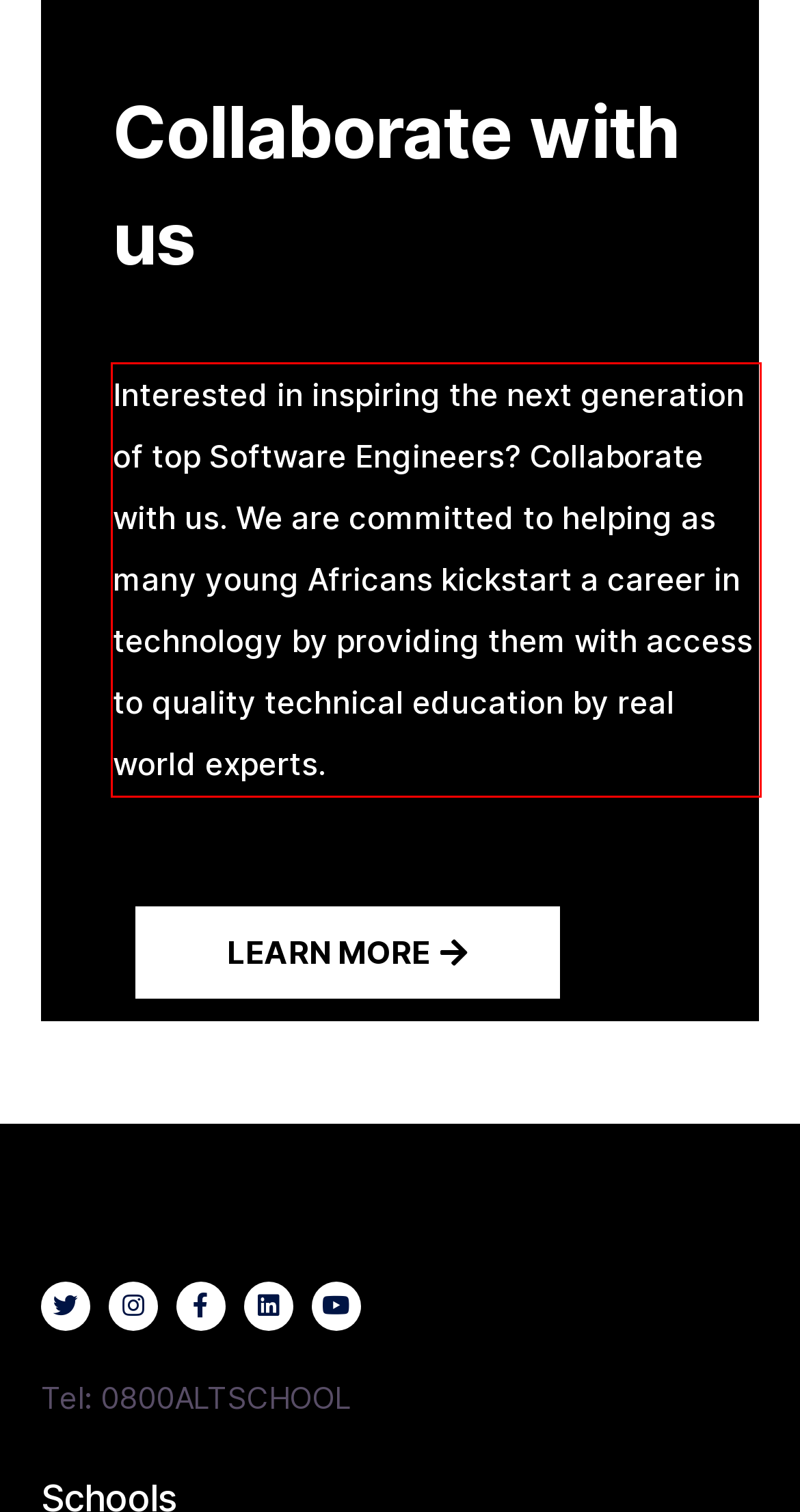Given the screenshot of a webpage, identify the red rectangle bounding box and recognize the text content inside it, generating the extracted text.

Interested in inspiring the next generation of top Software Engineers? Collaborate with us. We are committed to helping as many young Africans kickstart a career in technology by providing them with access to quality technical education by real world experts.